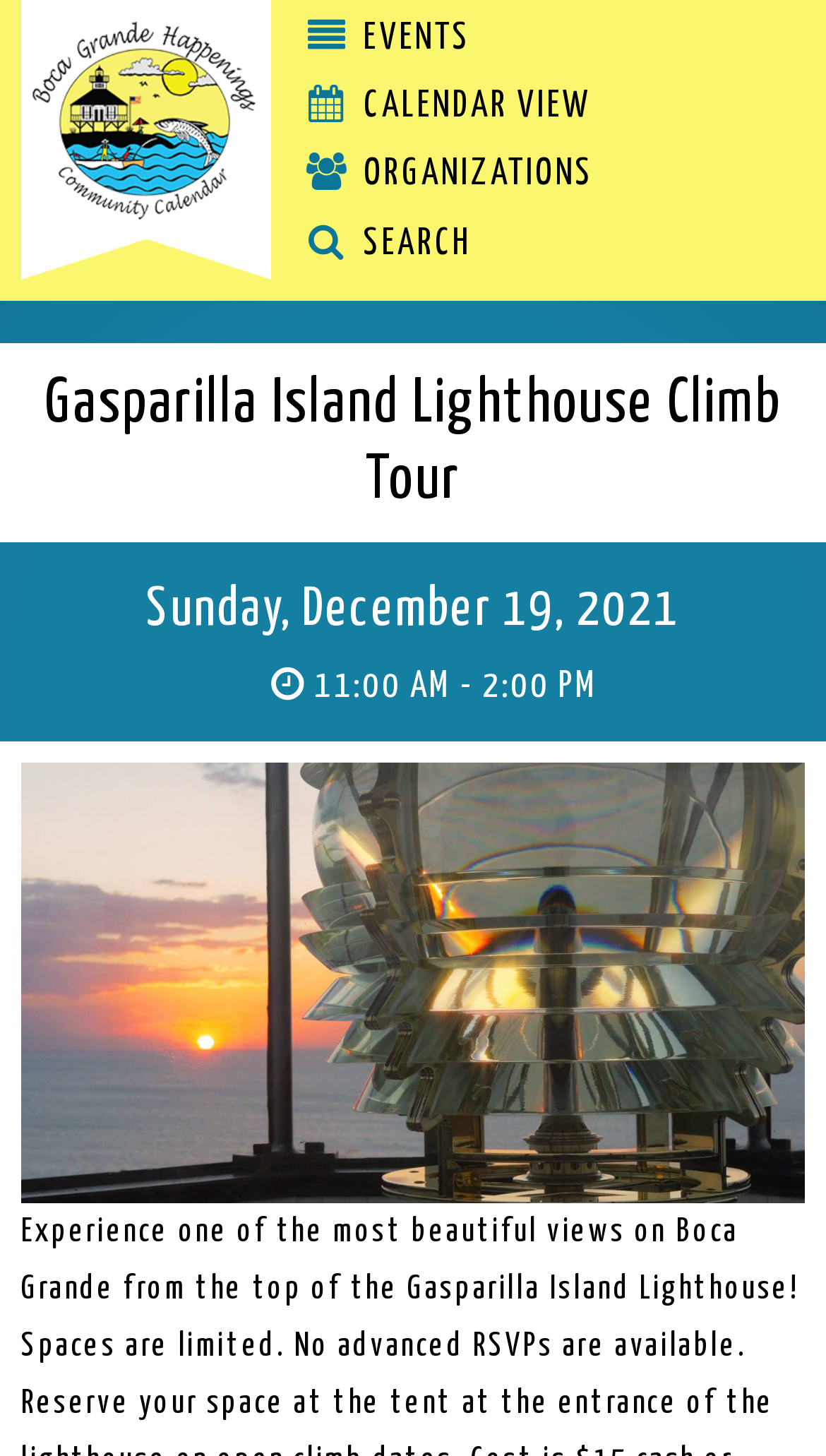Provide a thorough and detailed response to the question by examining the image: 
What is the duration of the event?

By looking at the subheading 'Sunday, December 19, 2021  11:00 AM - 2:00 PM', I can see that the event starts at 11:00 AM and ends at 2:00 PM, which means the duration of the event is 3 hours.